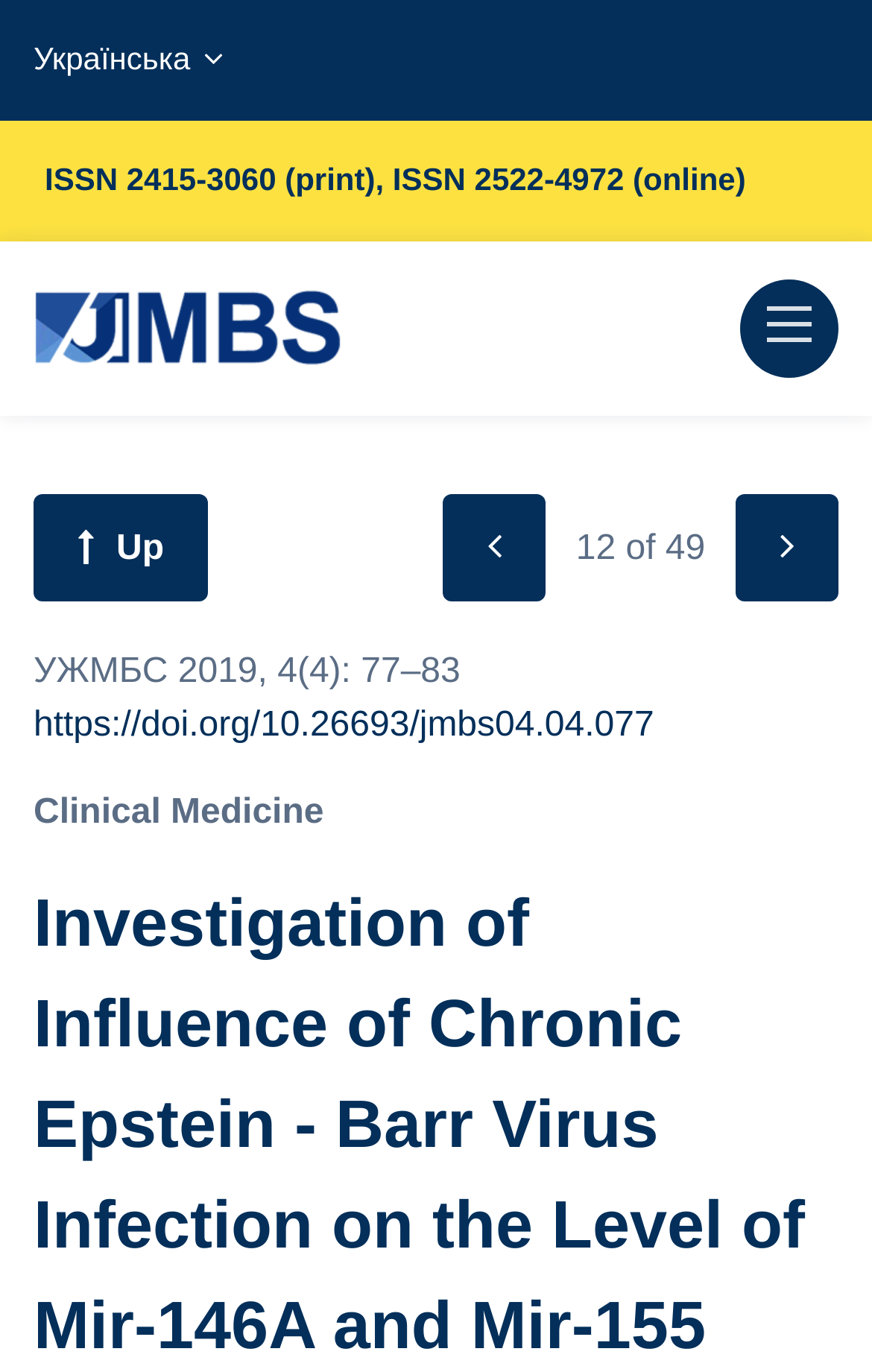Provide the bounding box coordinates, formatted as (top-left x, top-left y, bottom-right x, bottom-right y), with all values being floating point numbers between 0 and 1. Identify the bounding box of the UI element that matches the description: Українська

[0.038, 0.0, 0.257, 0.088]